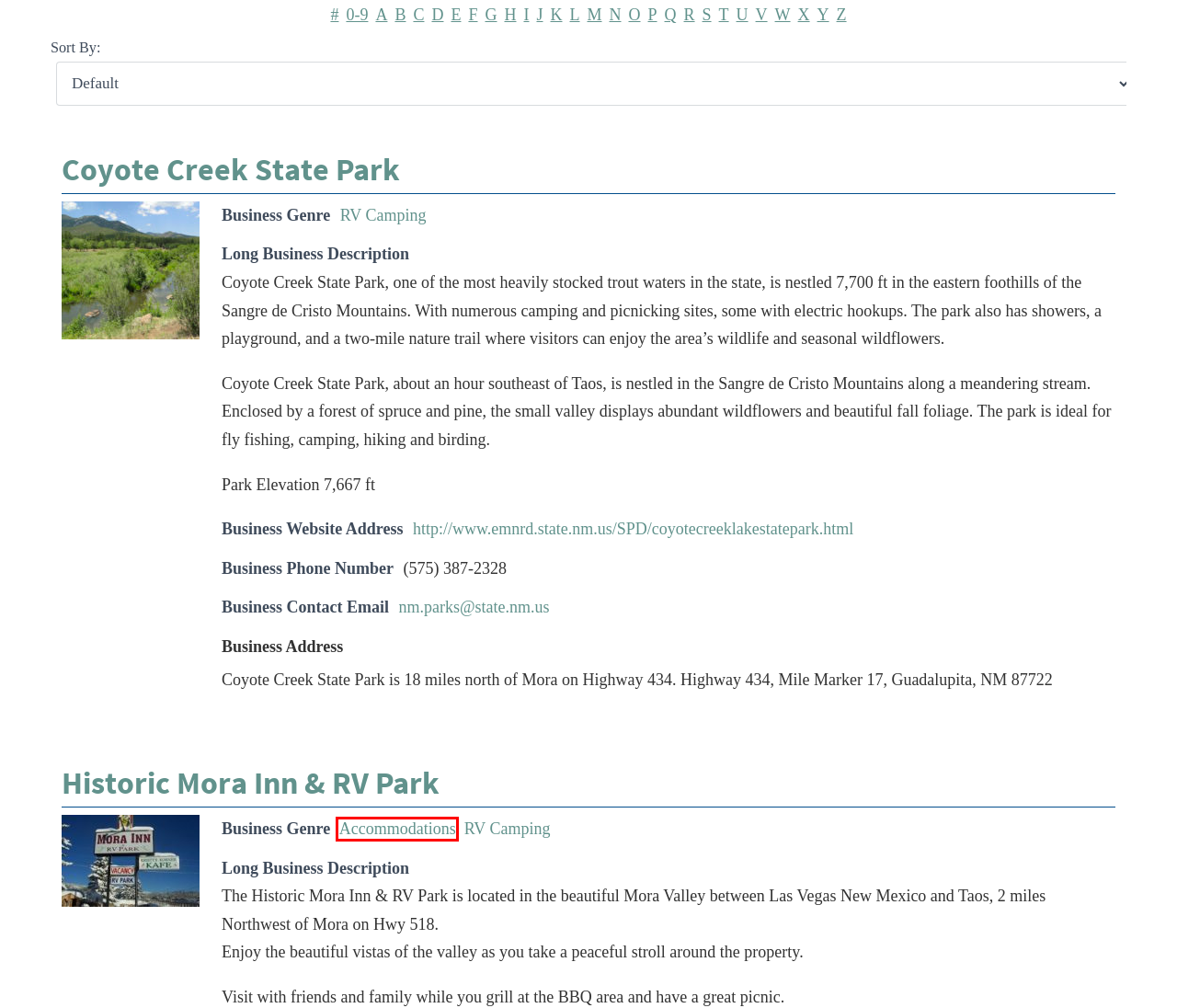You have been given a screenshot of a webpage with a red bounding box around a UI element. Select the most appropriate webpage description for the new webpage that appears after clicking the element within the red bounding box. The choices are:
A. RV Camping – Our Mora
B. Outfitters – Our Mora
C. Sleepy Hollow Firearms LLC. – Our Mora
D. Pendaries RV resort – Our Mora
E. Coyote Creek State Park – Our Mora
F. Historic Mora Inn & RV Park – Our Mora
G. Events from June 21 – July 21 – Our Mora
H. Accommodations – Our Mora

H